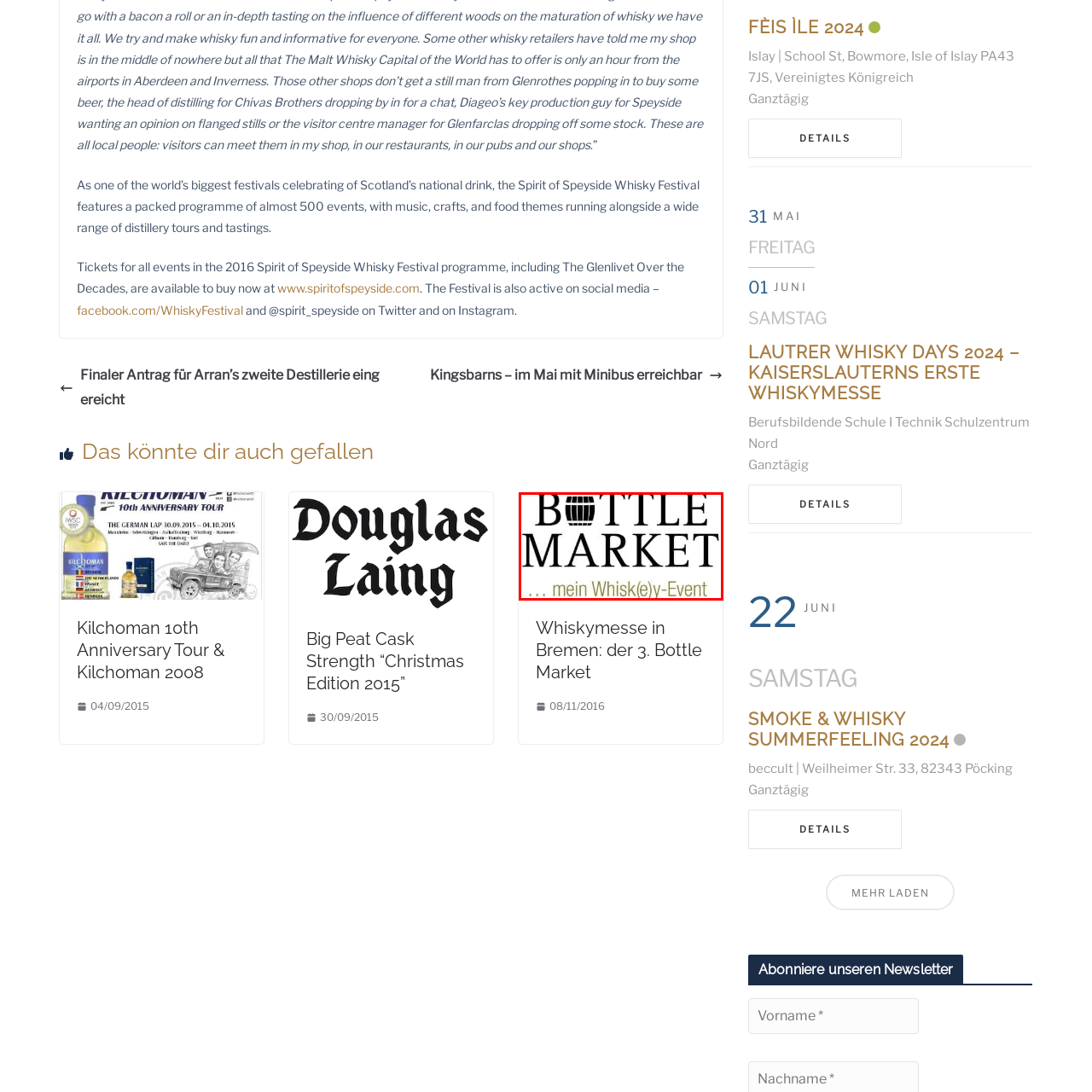Provide a thorough caption for the image that is surrounded by the red boundary.

The image features the logo of "Bottle Market," representing a notable whisky event. The design prominently includes a stylized barrel graphic, which symbolizes the essence of whisky production. Below the main title "BOTTLE MARKET," the phrase "... mein Whisk(e)y-Event" suggests a personal touch, emphasizing the event's intimate and exclusive connection to whisky enthusiasts. This logo captures the spirit of camaraderie and celebration centered around whisky, inviting attendees to engage in a rich experience of tastings and distillery tours. The clean, elegant typography complements the barrel design, creating a visually appealing and memorable identity for the event.